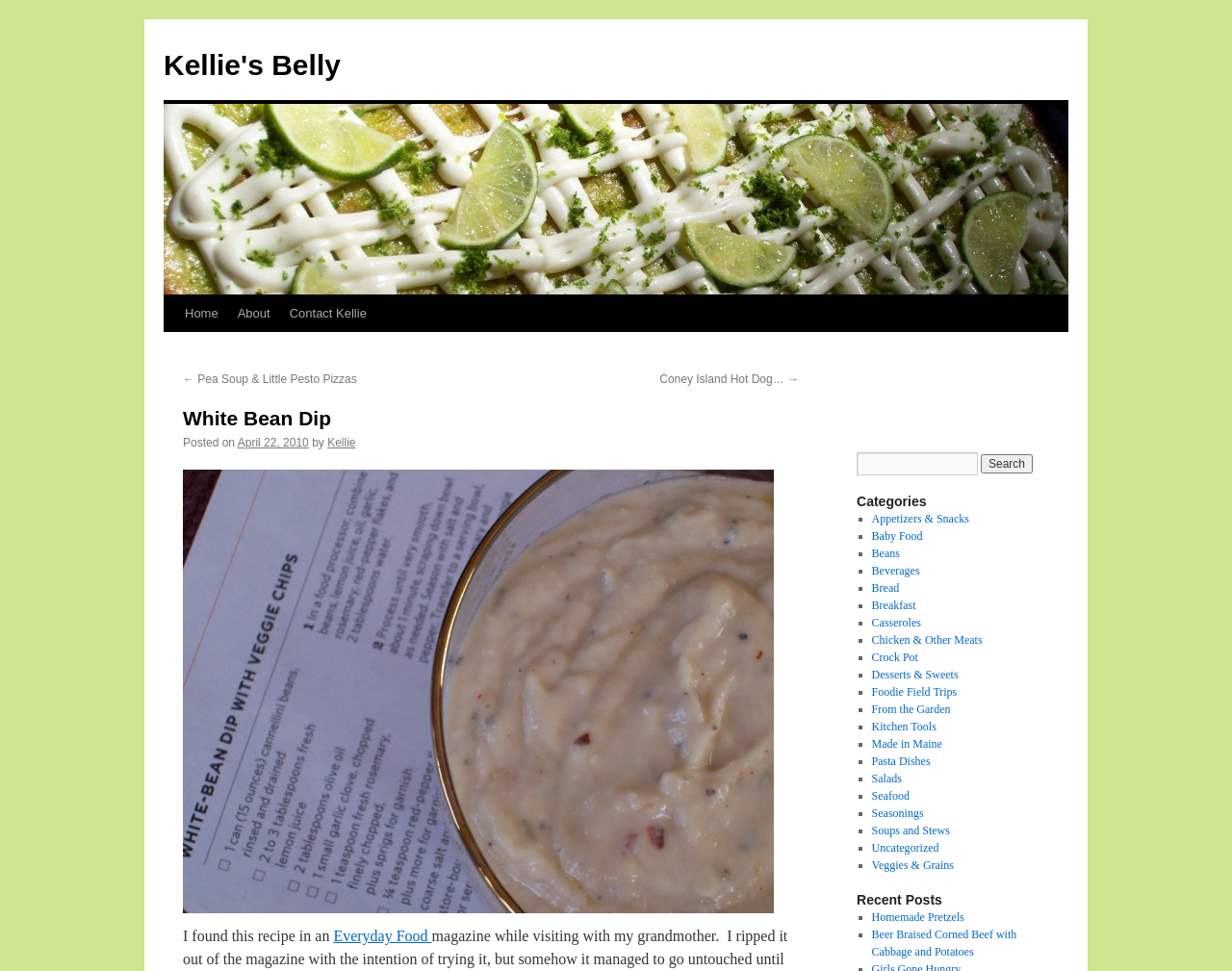Please answer the following question using a single word or phrase: 
What is the category of the recipe 'Coney Island Hot Dog'?

Appetizers & Snacks